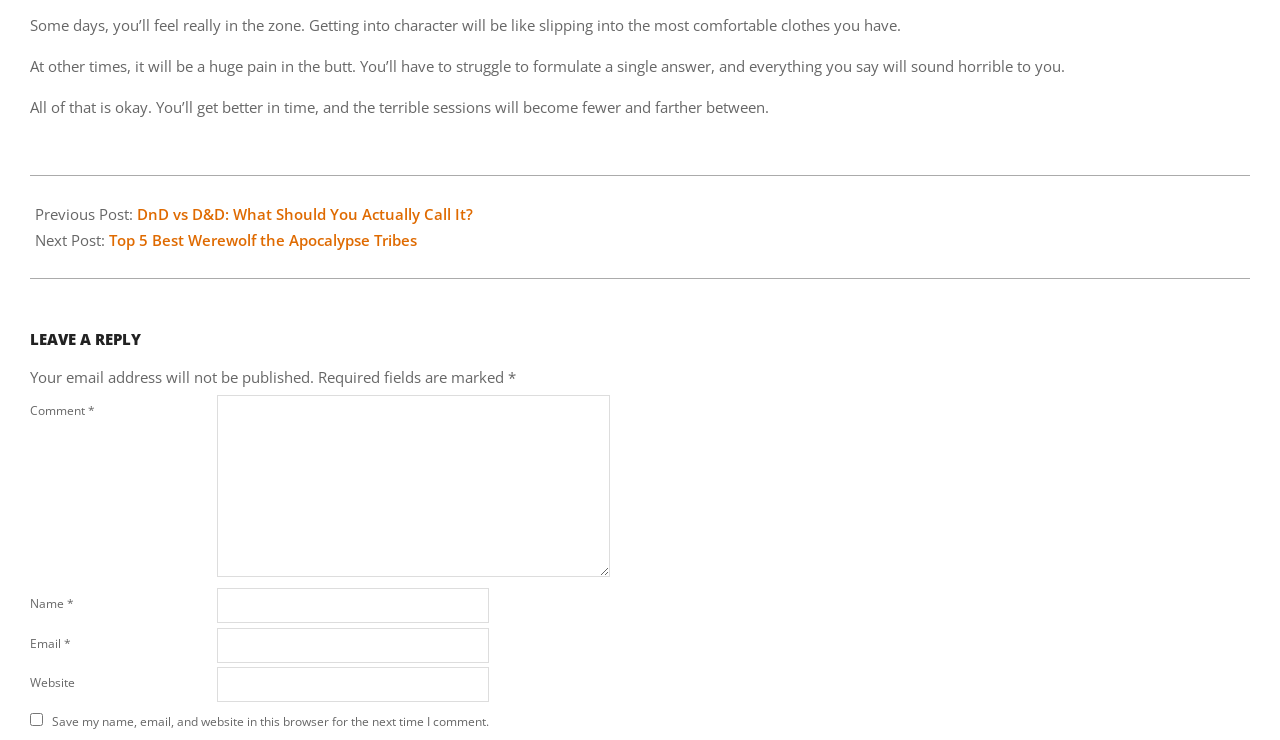What is the purpose of the checkbox at the bottom?
Please give a detailed and elaborate answer to the question.

I found the checkbox at the bottom of the webpage with the label 'Save my name, email, and website in this browser for the next time I comment.' which suggests that its purpose is to save the commenter's information for future comments.